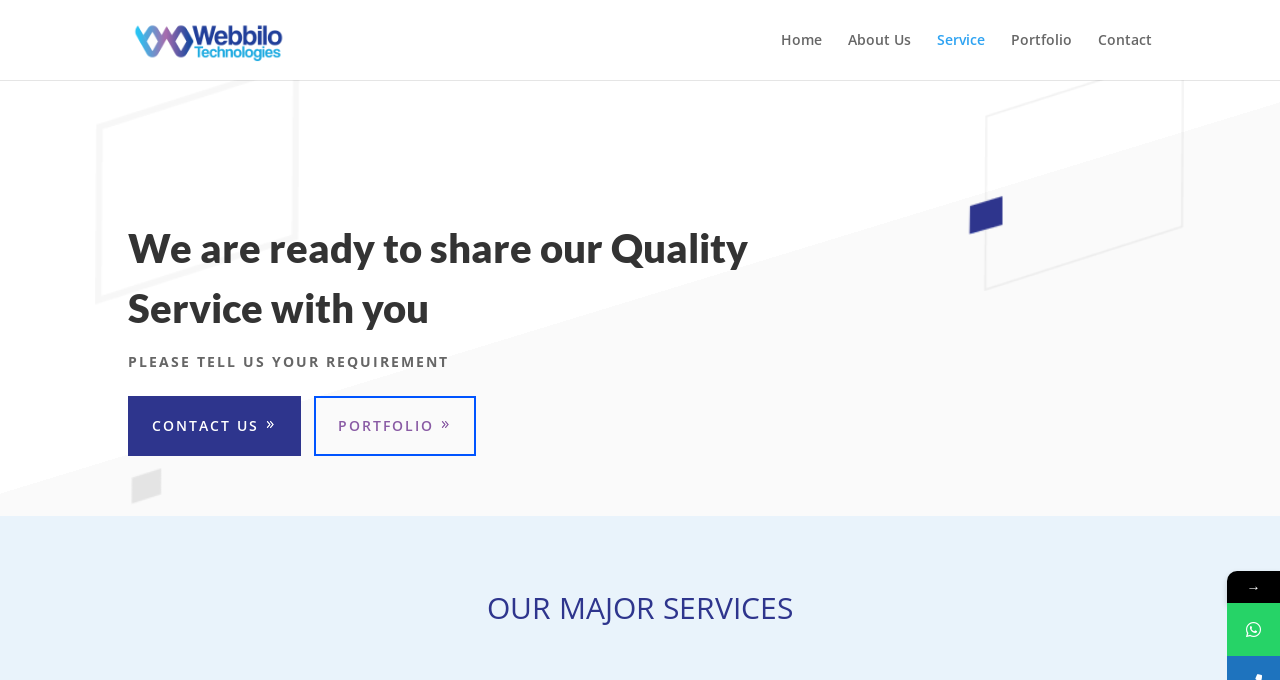Pinpoint the bounding box coordinates of the element you need to click to execute the following instruction: "view services". The bounding box should be represented by four float numbers between 0 and 1, in the format [left, top, right, bottom].

[0.732, 0.049, 0.77, 0.118]